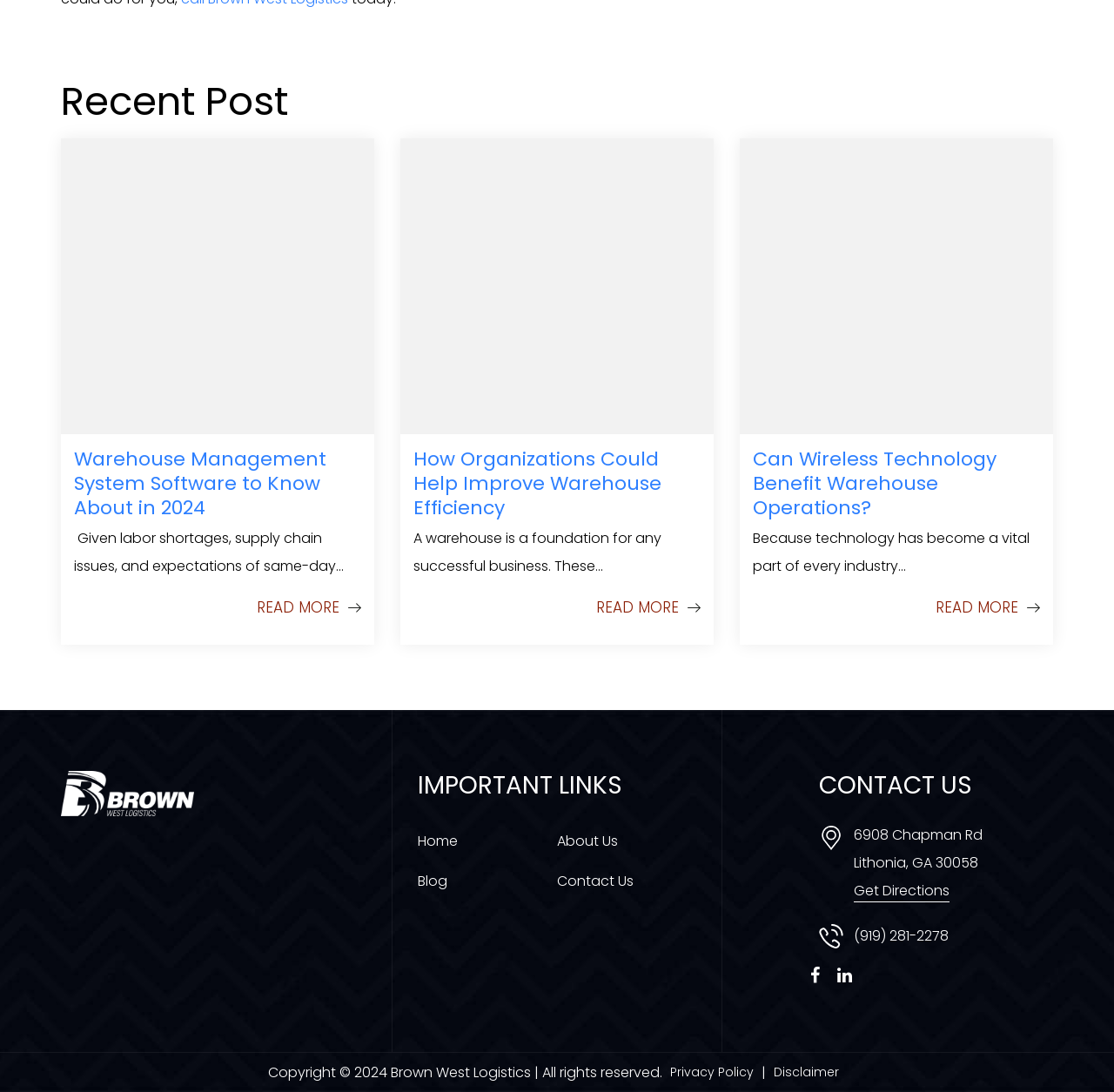Predict the bounding box for the UI component with the following description: "Read More".

[0.84, 0.543, 0.934, 0.569]